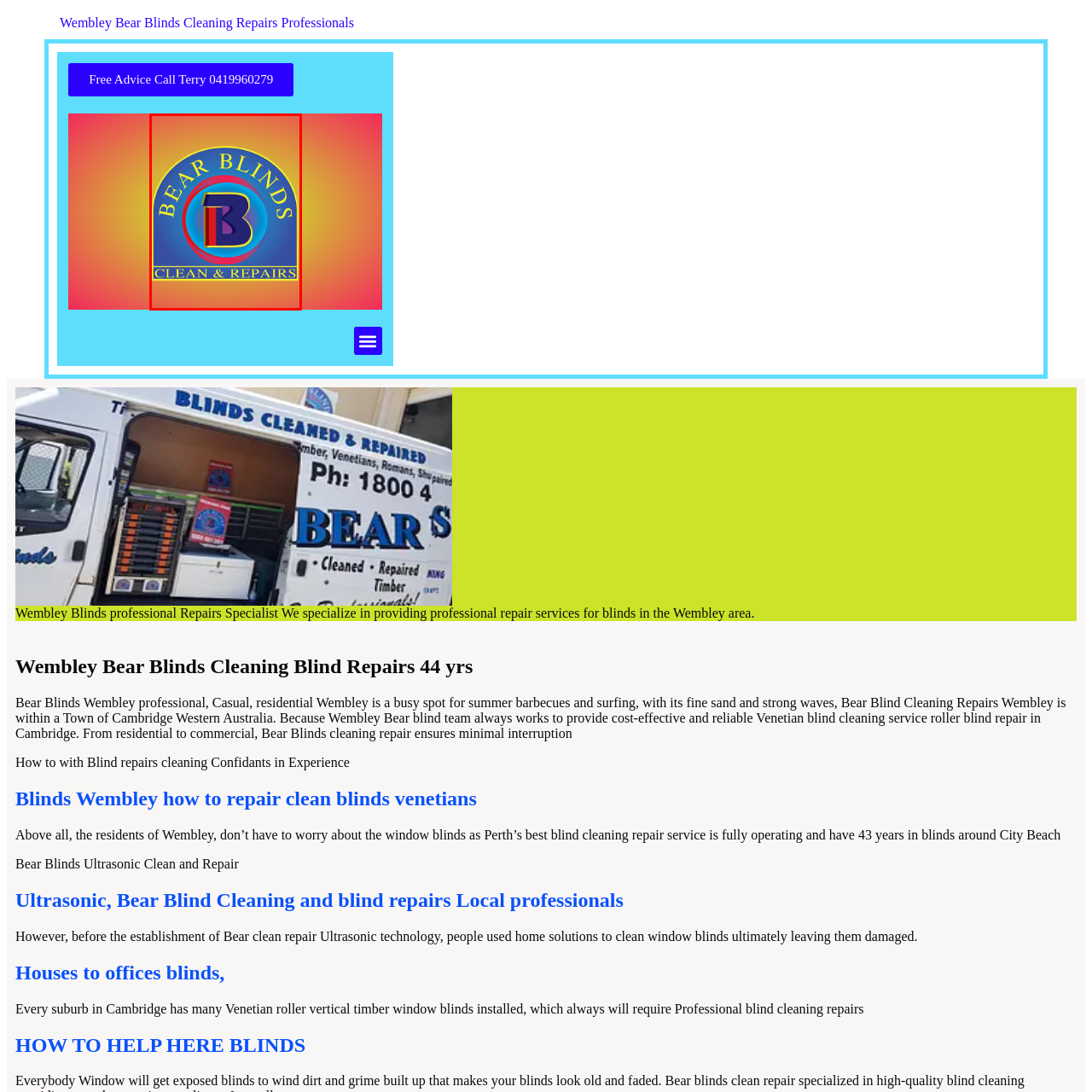Offer a detailed caption for the image that is surrounded by the red border.

The image features the vibrant logo of "Bear Blinds," a company specializing in cleaning and repairing blinds. The design prominently displays the company name "BEAR BLINDS" in bold, eye-catching yellow lettering set against a striking blue background. Centrally featured is an artistic representation of the letter "B," designed with a mix of red and blue, adding an element of modern flair. Below the main name, the slogan "CLEAN & REPAIRS" is displayed in a classic font, emphasizing the company's focus on providing professional services in blind maintenance. The colorful gradient background enhances the overall appeal, making it an inviting visual representative of the brand's commitment to quality care for blinds.